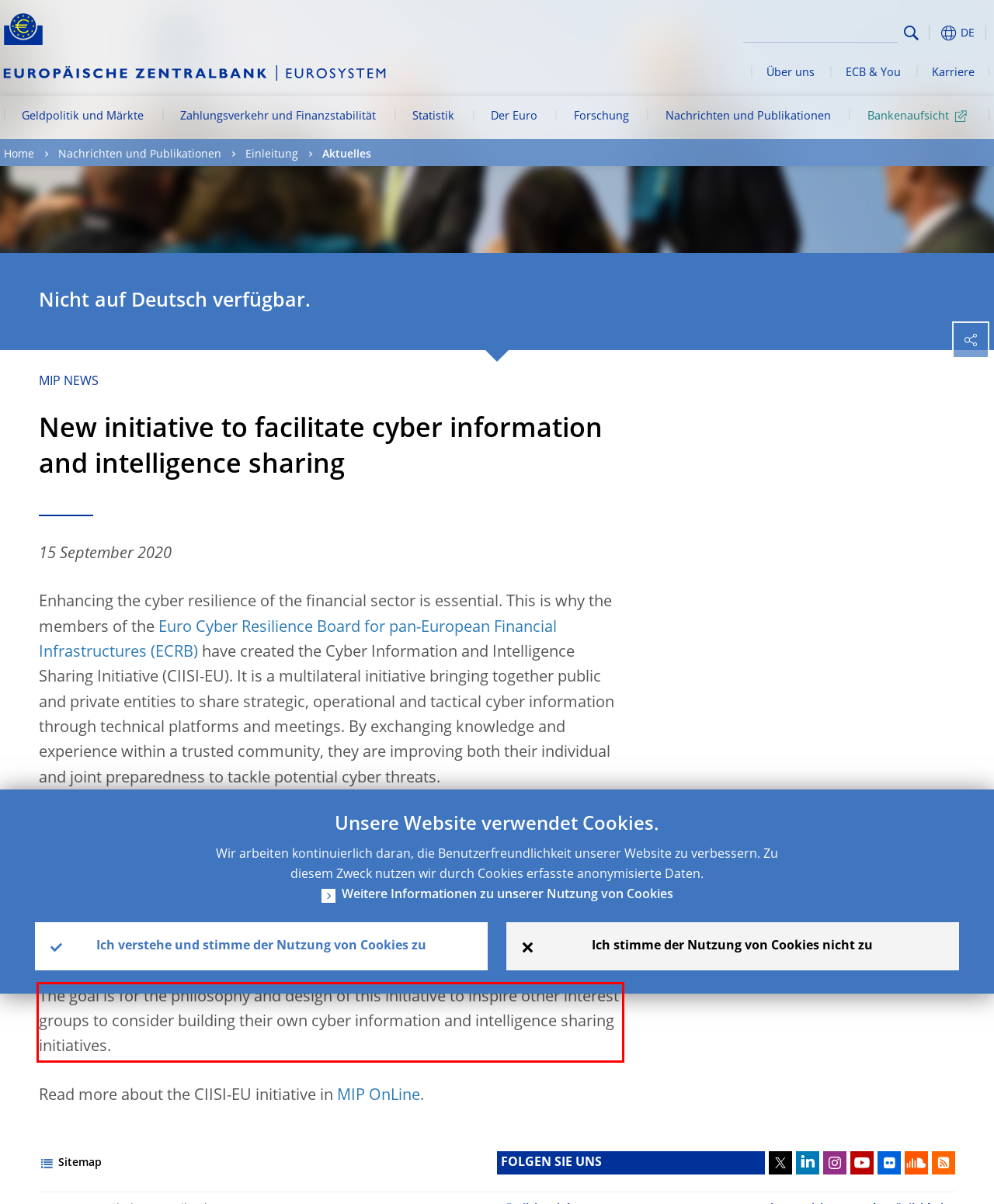Observe the screenshot of the webpage, locate the red bounding box, and extract the text content within it.

The goal is for the philosophy and design of this initiative to inspire other interest groups to consider building their own cyber information and intelligence sharing initiatives.